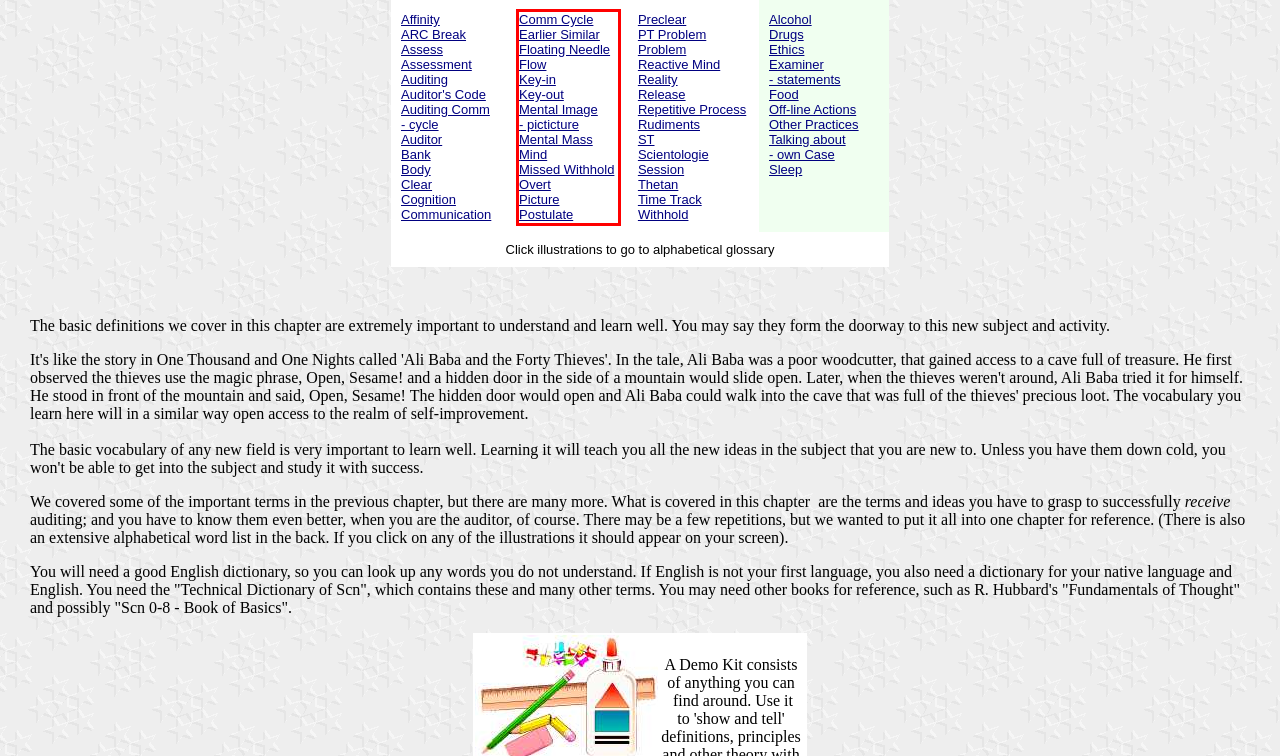Please recognize and transcribe the text located inside the red bounding box in the webpage image.

Comm Cycle Earlier Similar Floating Needle Flow Key-in Key-out Mental Image - picticture Mental Mass Mind Missed Withhold Overt Picture Postulate